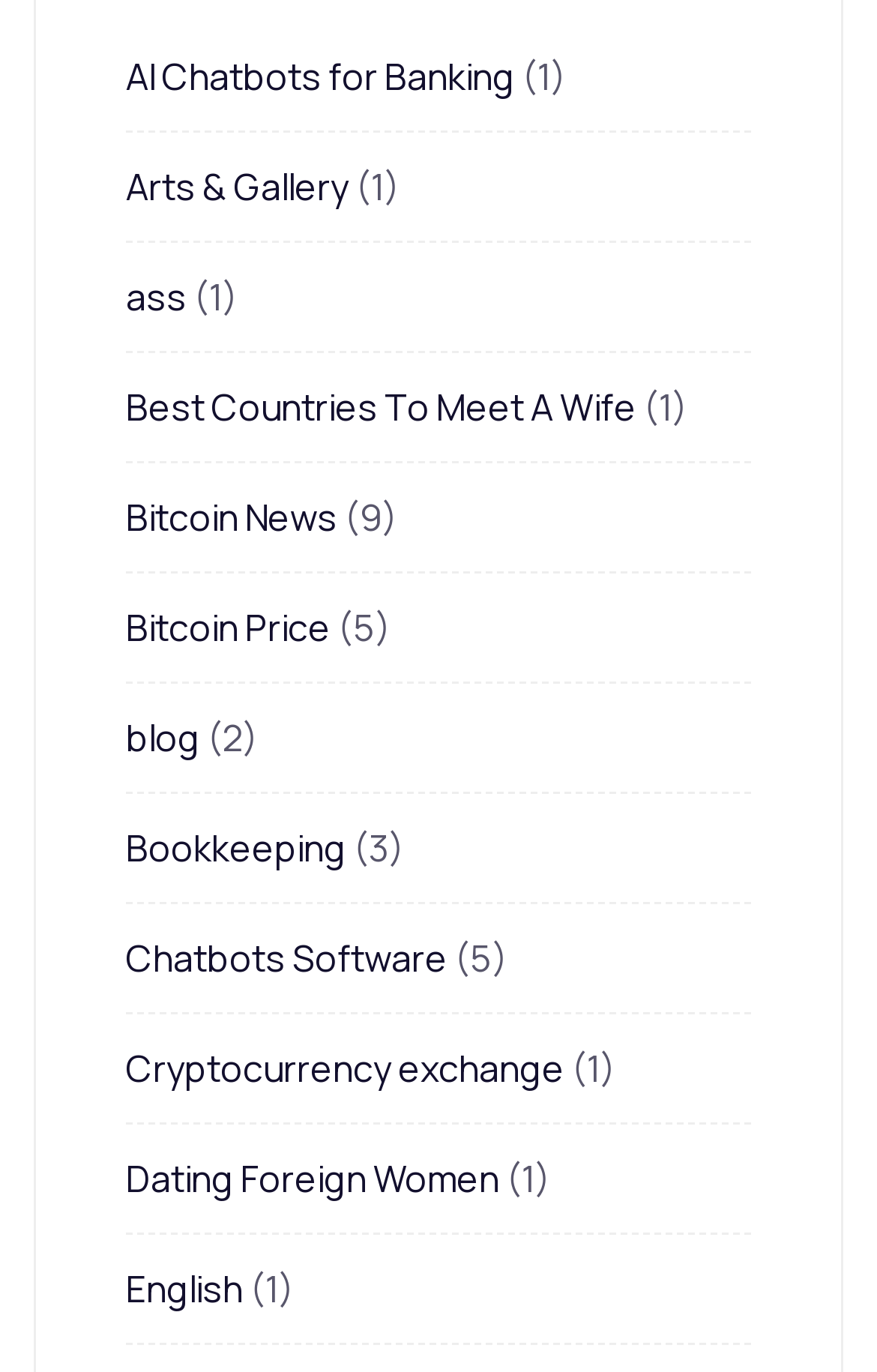What is the topic of the first link?
Please answer the question with a single word or phrase, referencing the image.

AI Chatbots for Banking